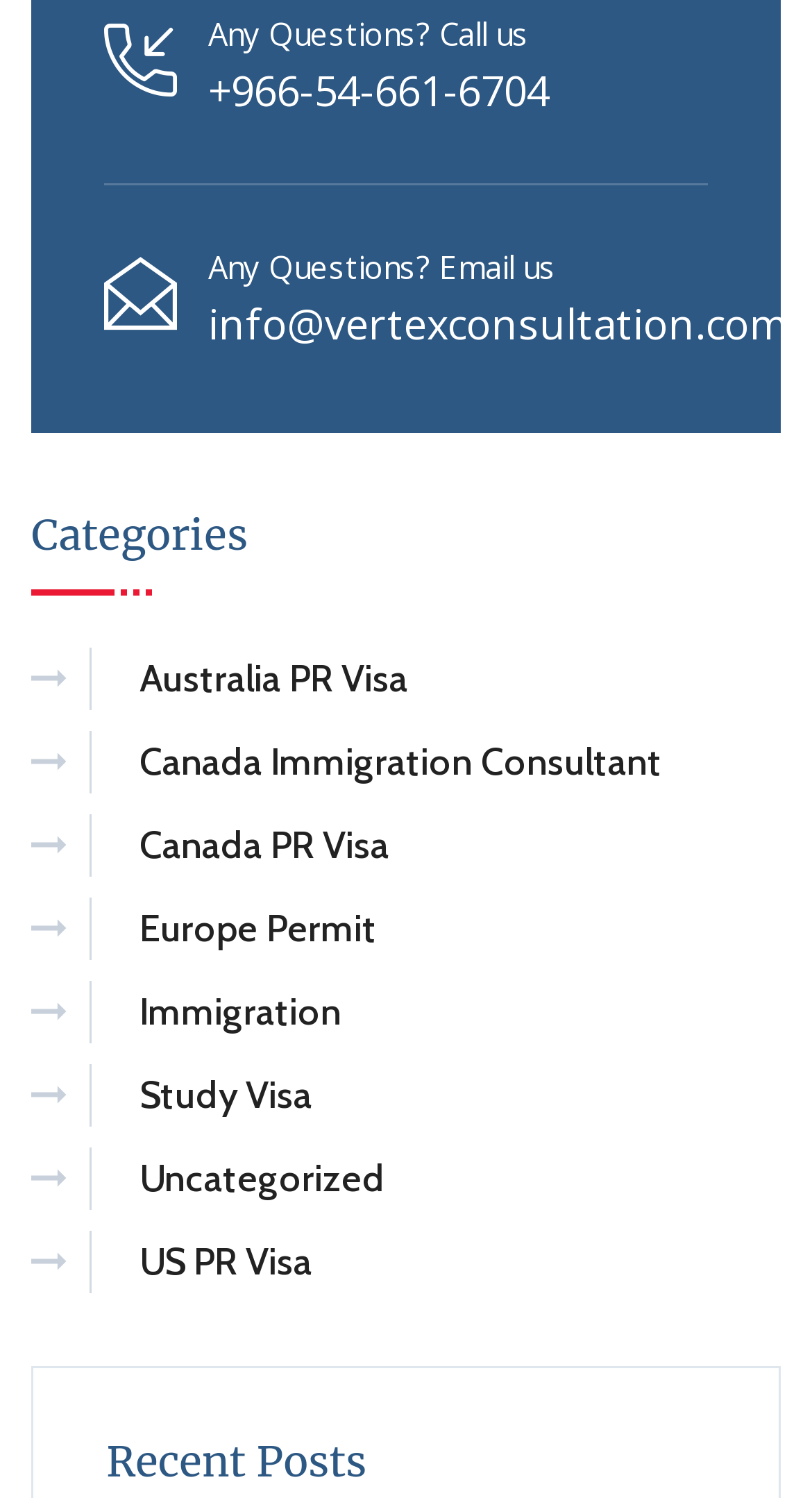Look at the image and write a detailed answer to the question: 
What is the email address to contact for questions?

The email address can be found in the top section of the webpage, where it says 'Any Questions? Email us' followed by the email address in a larger font size.